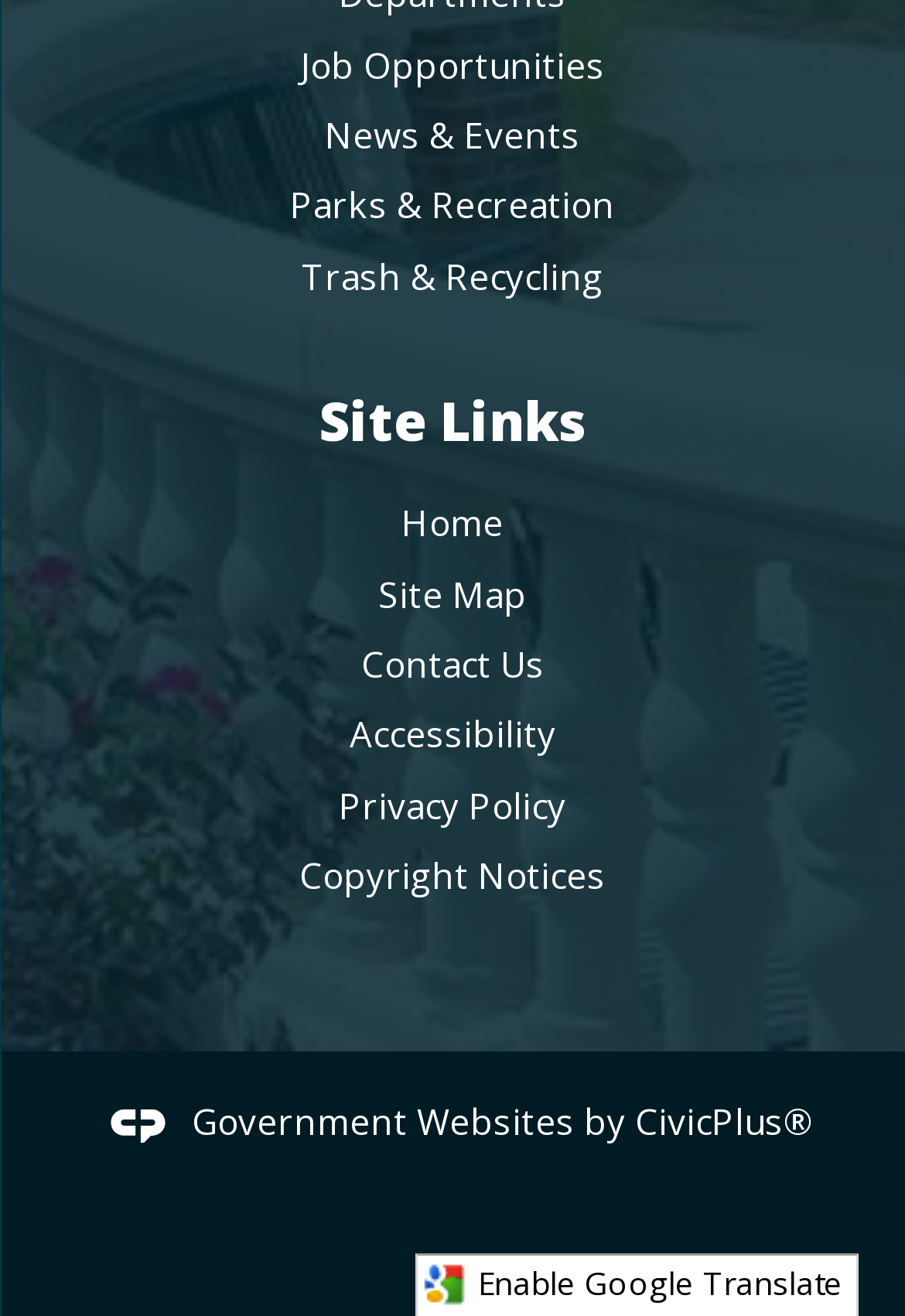Point out the bounding box coordinates of the section to click in order to follow this instruction: "Go to Parks & Recreation".

[0.321, 0.138, 0.679, 0.174]